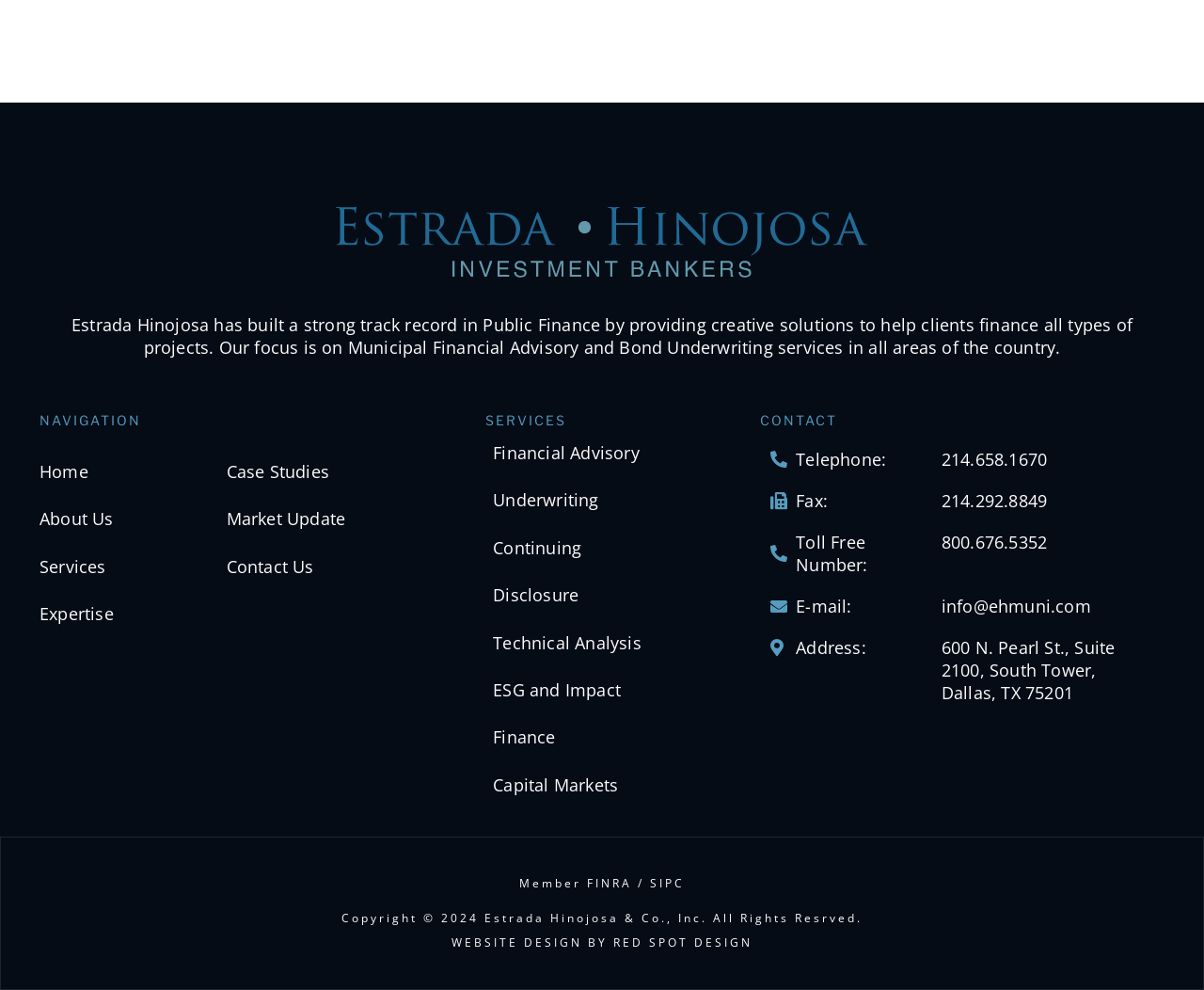Locate the bounding box coordinates of the region to be clicked to comply with the following instruction: "Click on the 'info@ehmuni.com' email link". The coordinates must be four float numbers between 0 and 1, in the form [left, top, right, bottom].

[0.782, 0.601, 0.956, 0.624]